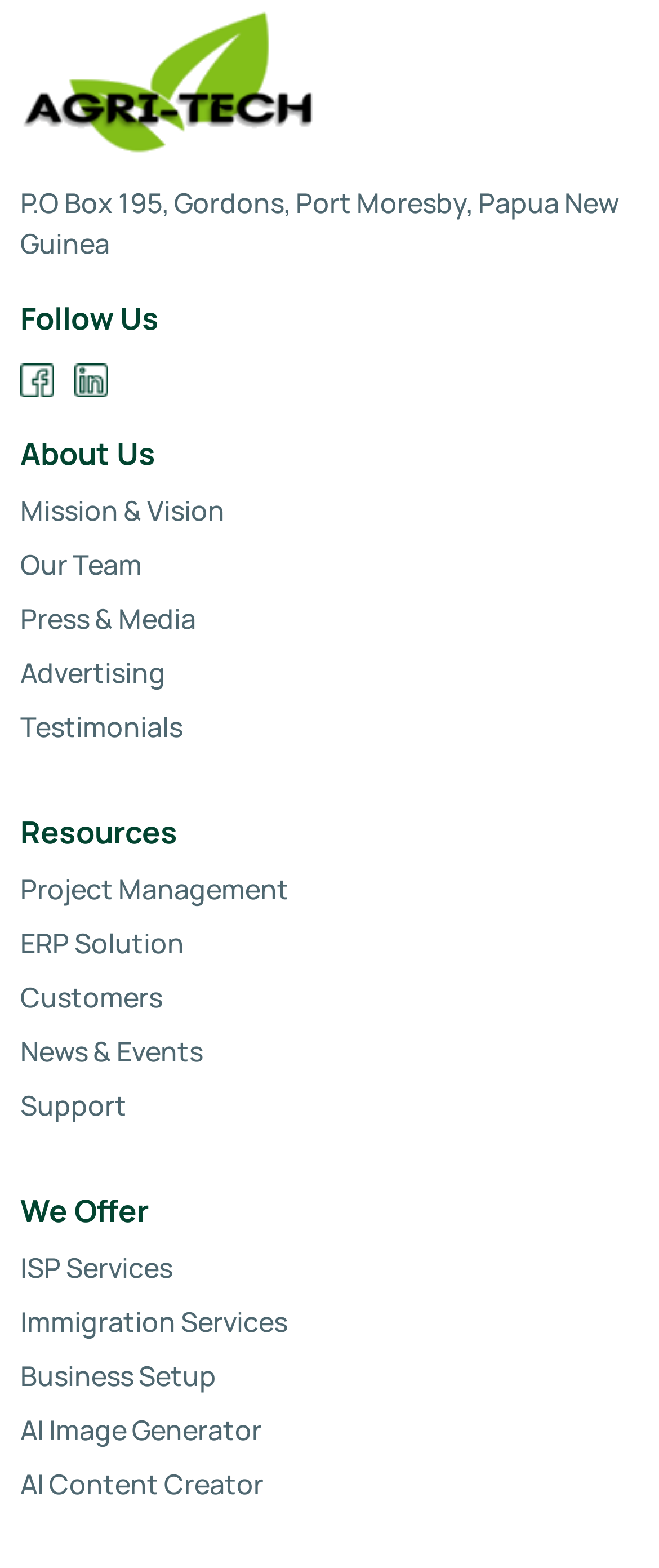What are the categories under 'Resources'?
From the details in the image, answer the question comprehensively.

Under the 'Resources' heading, there are five links to different categories, including Project Management, ERP Solution, Customers, News & Events, and Support.